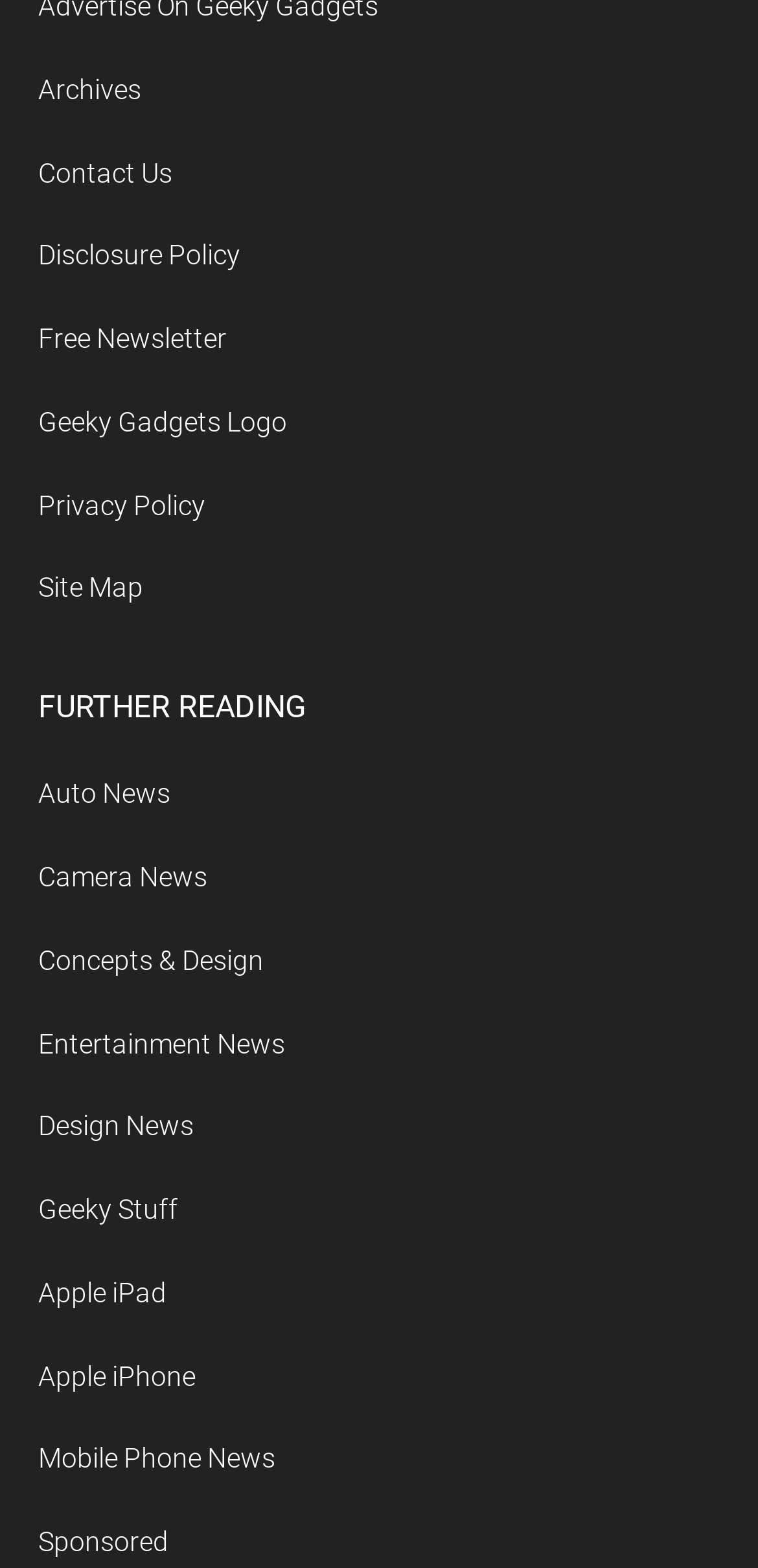Determine the bounding box coordinates for the HTML element described here: "Archives".

[0.05, 0.047, 0.186, 0.067]